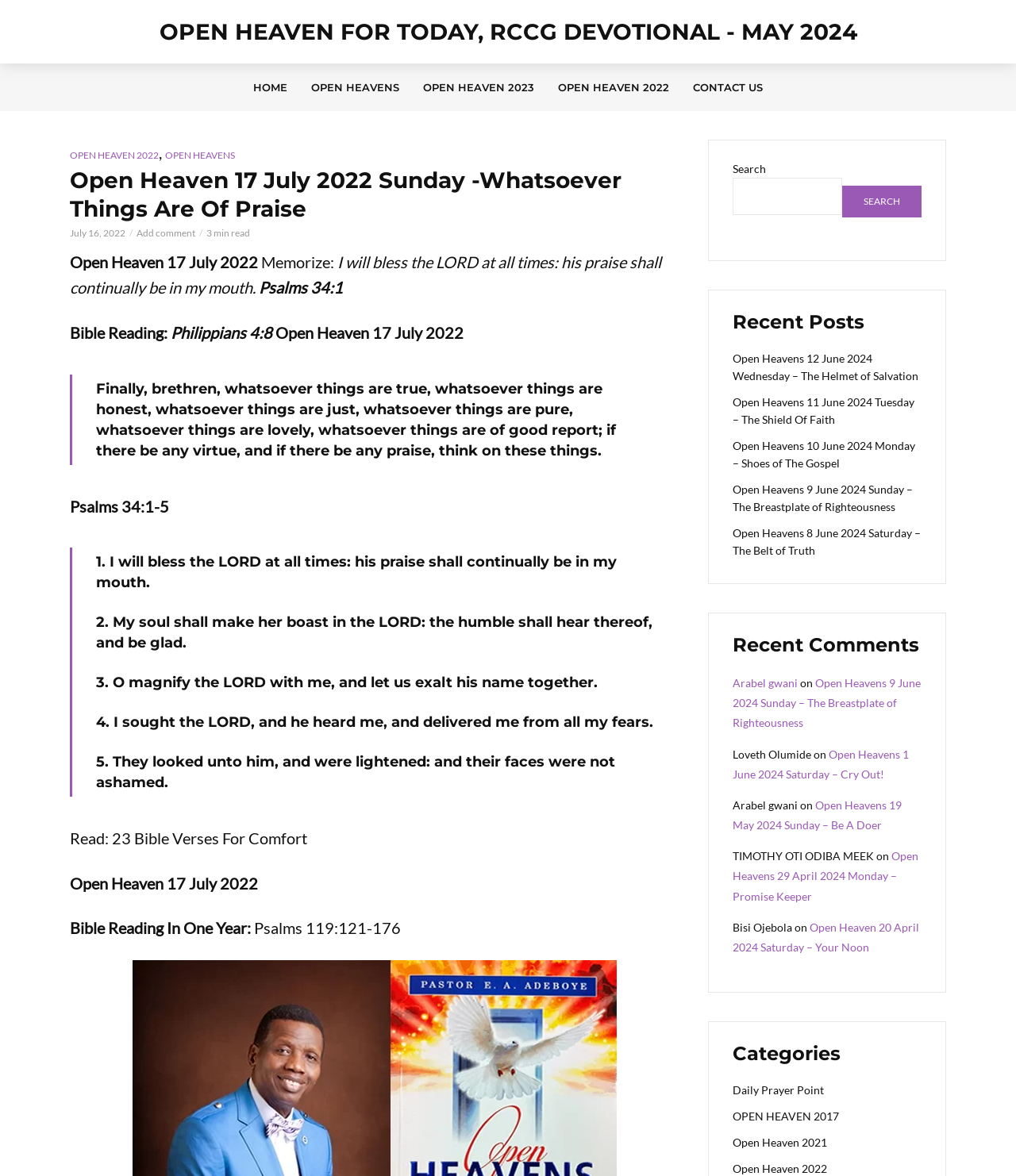What is the Bible reading for the day?
Using the image, respond with a single word or phrase.

Philippians 4:8